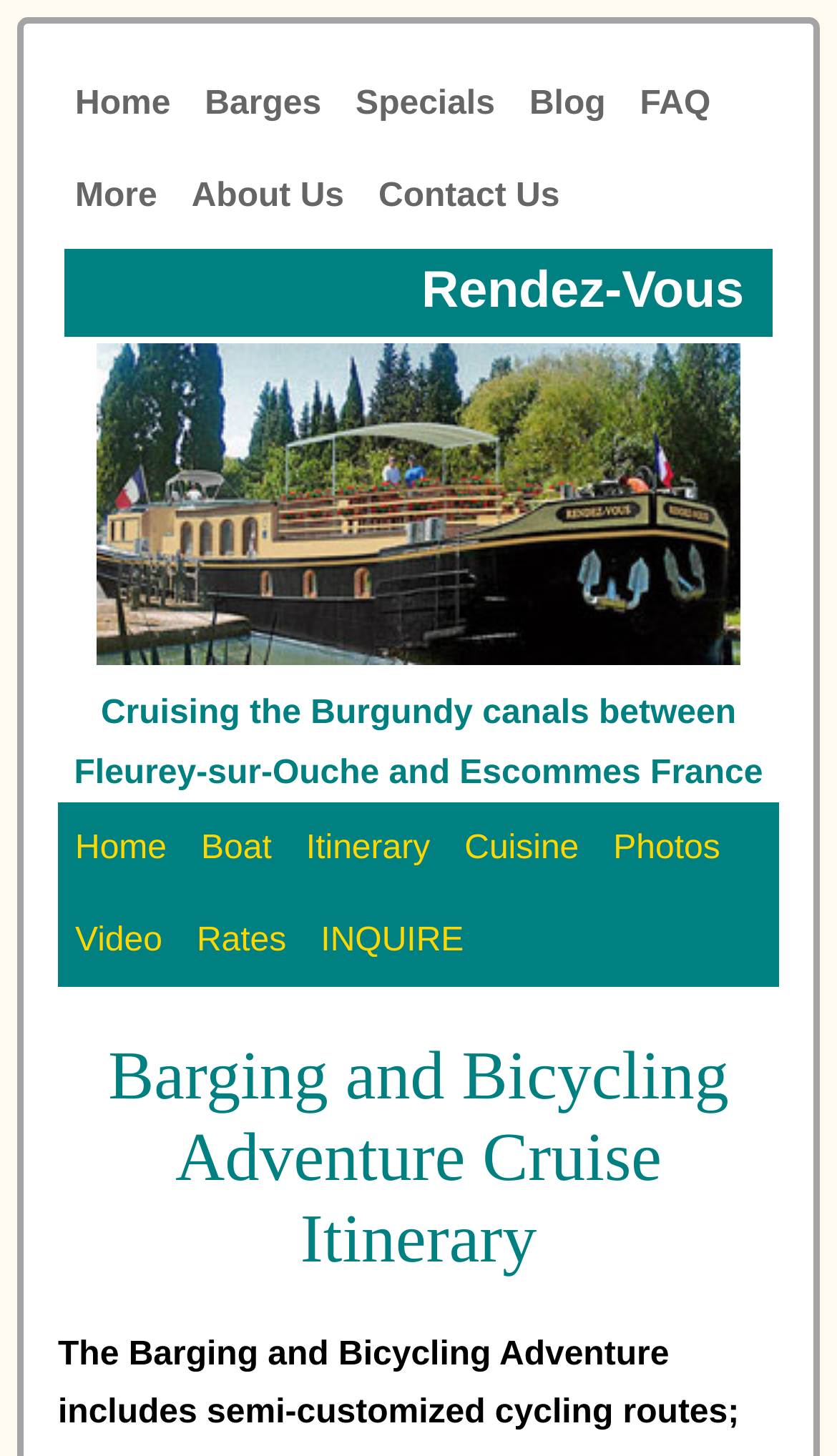Provide your answer in one word or a succinct phrase for the question: 
How many navigation links are in the top menu?

6